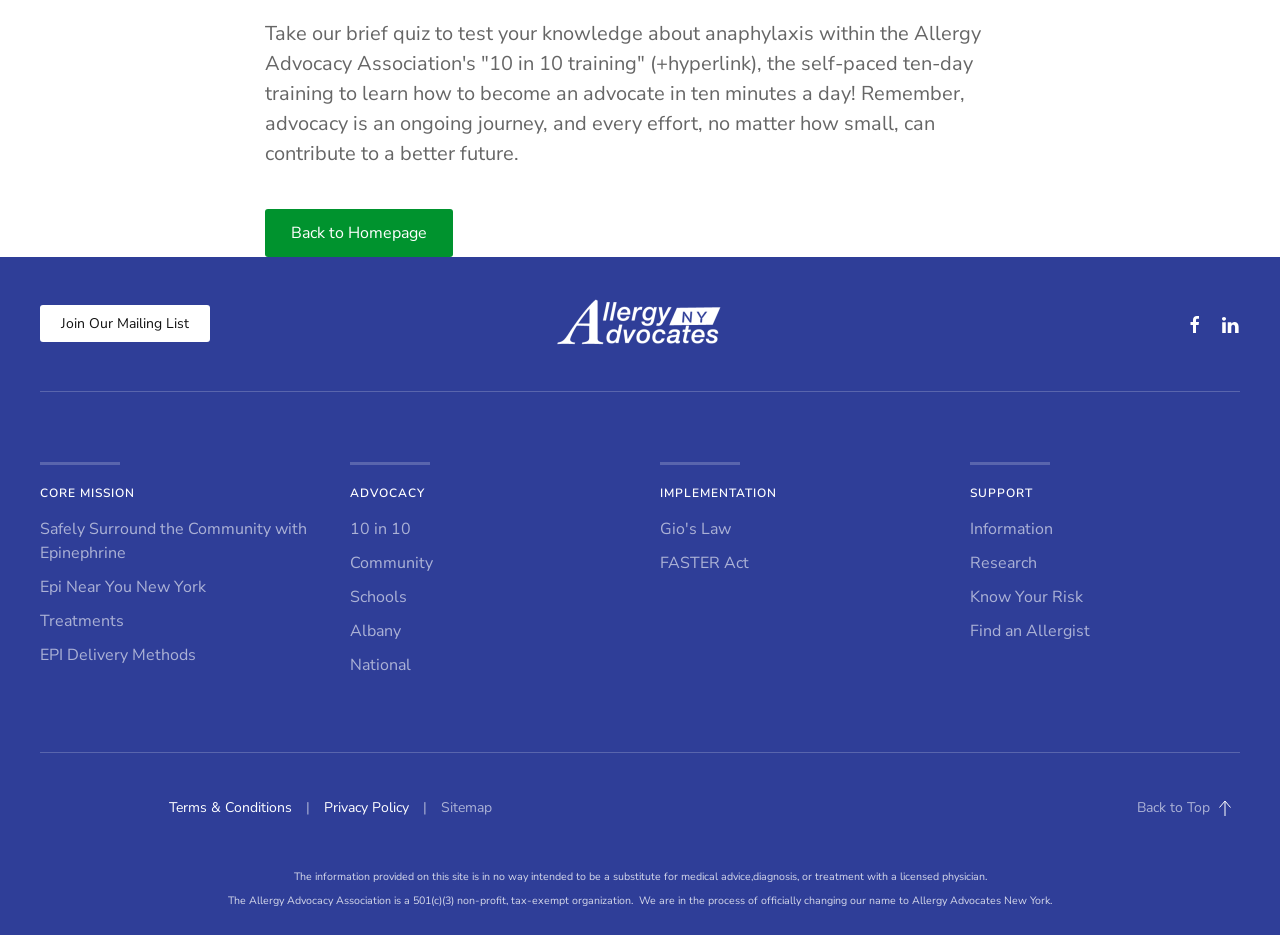Identify the bounding box for the described UI element. Provide the coordinates in (top-left x, top-left y, bottom-right x, bottom-right y) format with values ranging from 0 to 1: Epi Near You New York

[0.031, 0.609, 0.242, 0.645]